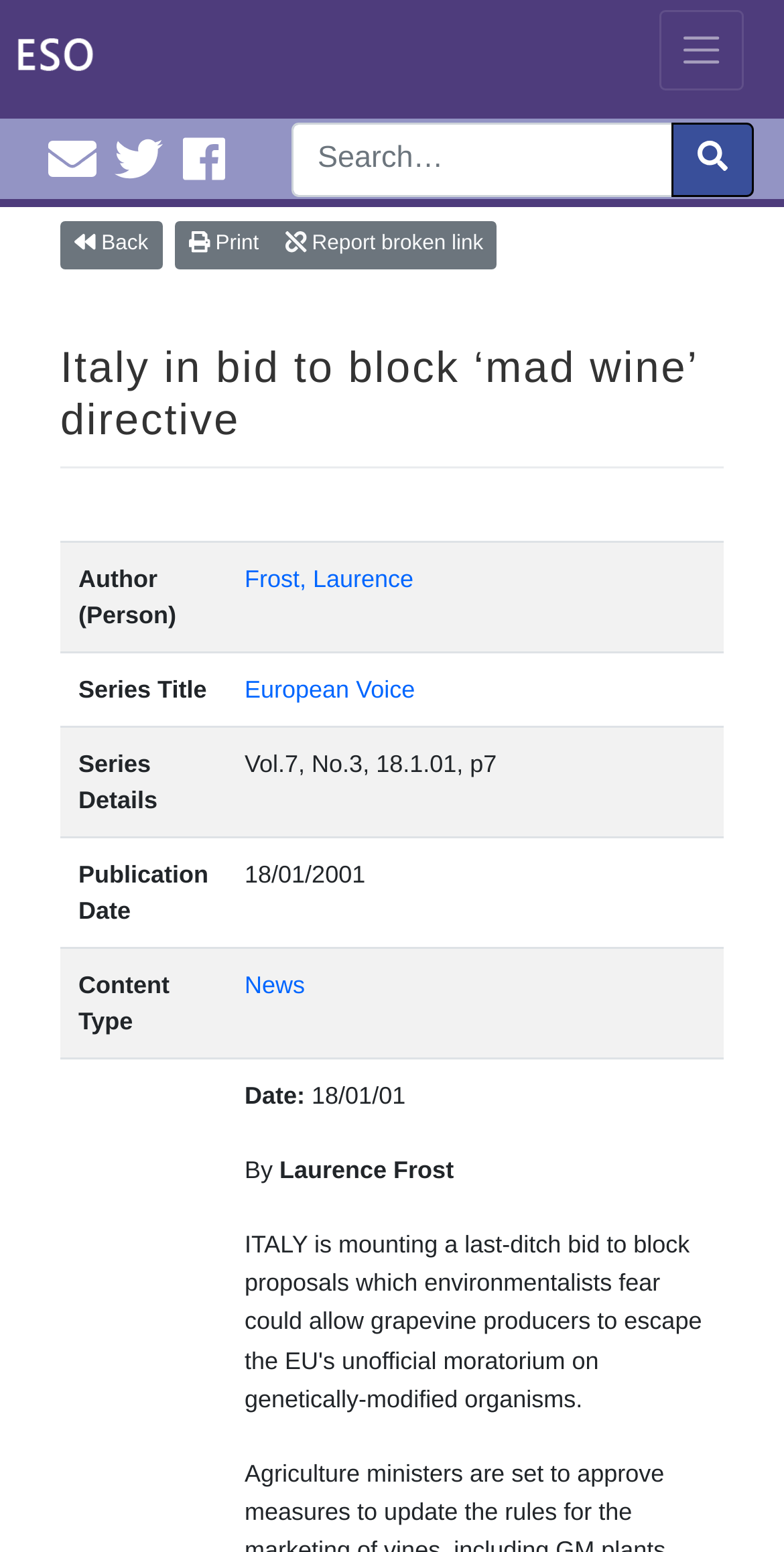Given the description of the UI element: "aria-label="submit"", predict the bounding box coordinates in the form of [left, top, right, bottom], with each value being a float between 0 and 1.

[0.856, 0.079, 0.961, 0.126]